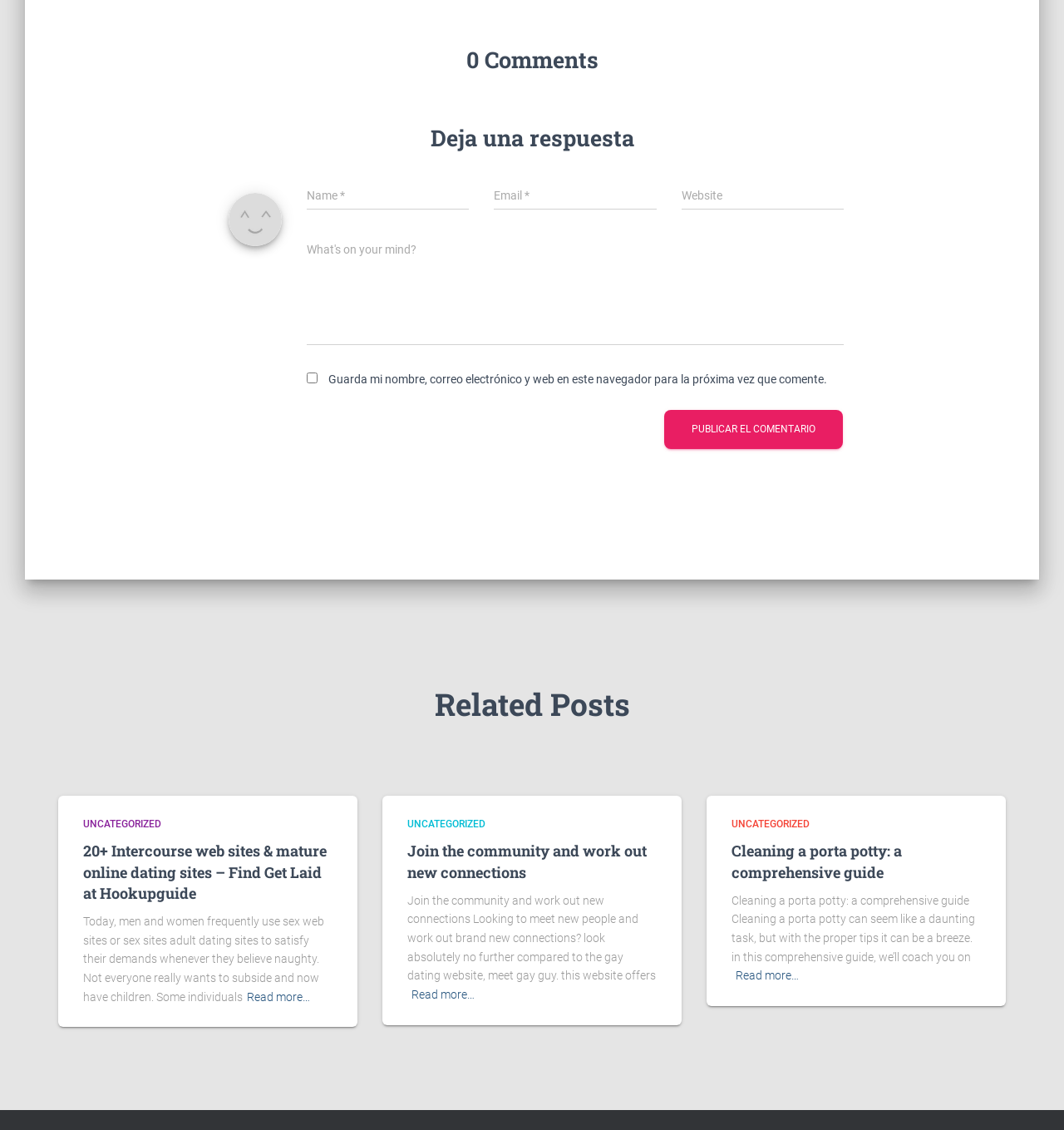Determine the bounding box coordinates for the element that should be clicked to follow this instruction: "Read the 'Niger-coup: Are the days of the French empire in Africa over?' article". The coordinates should be given as four float numbers between 0 and 1, in the format [left, top, right, bottom].

None